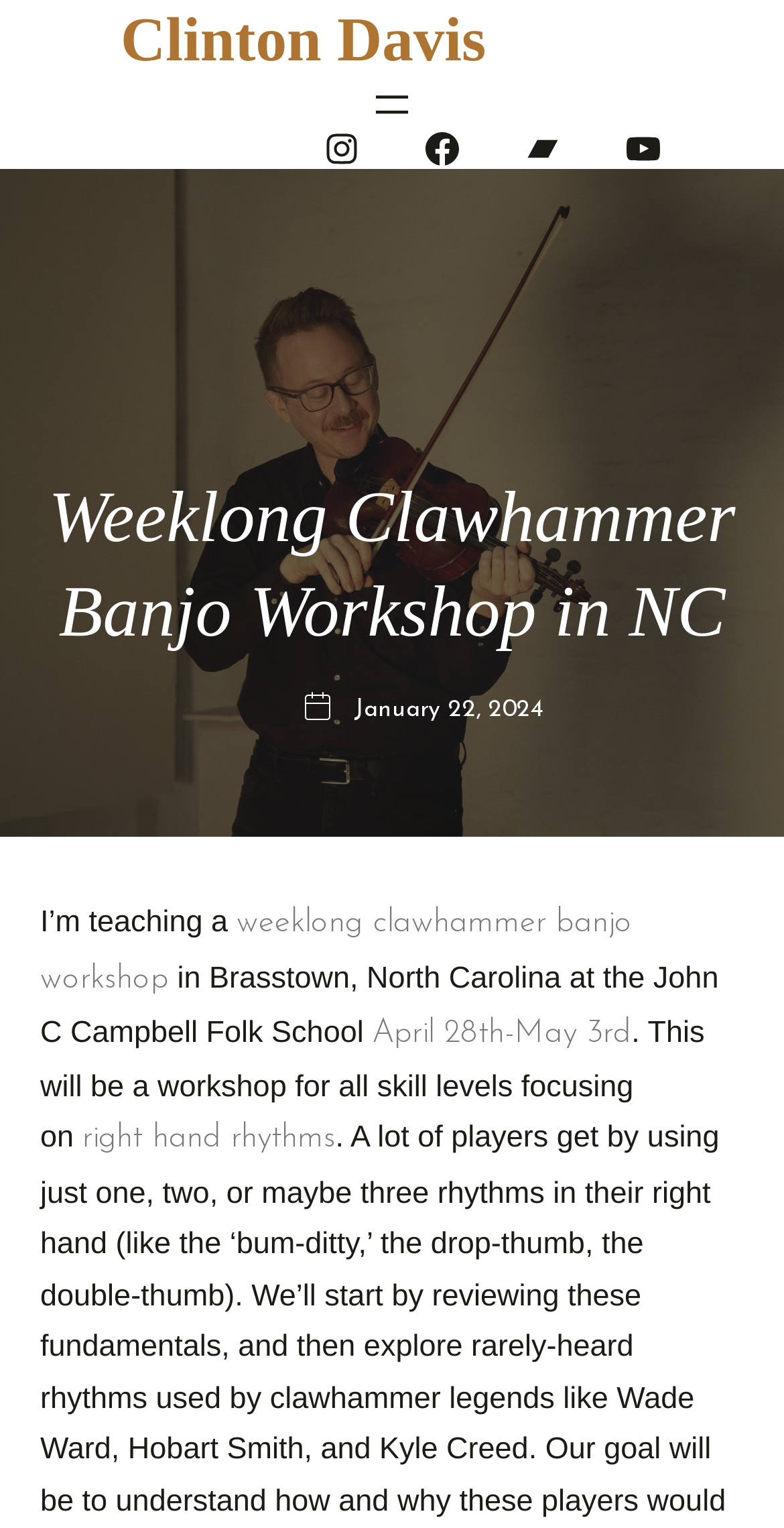Please analyze the image and provide a thorough answer to the question:
Who is teaching the banjo workshop?

The answer can be found by looking at the heading element 'Clinton Davis' which is a link, indicating that Clinton Davis is the person teaching the workshop.